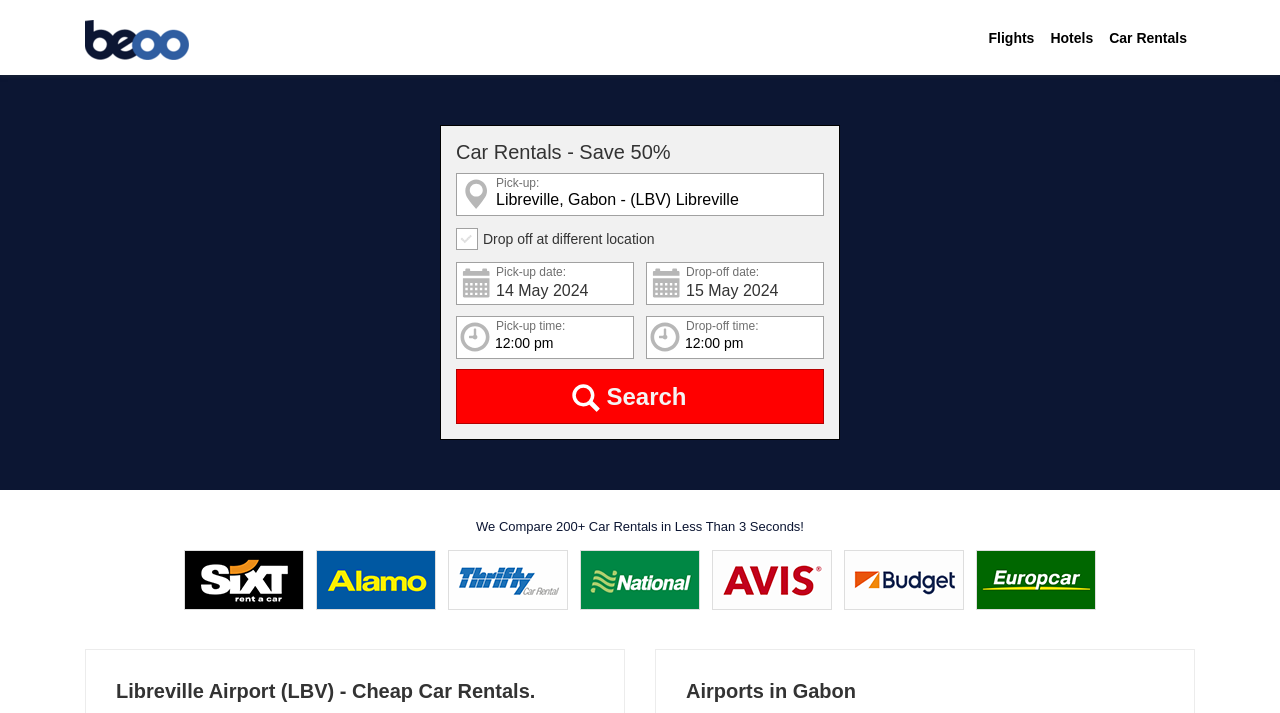Please identify the bounding box coordinates of the region to click in order to complete the given instruction: "Click on Beoo.com". The coordinates should be four float numbers between 0 and 1, i.e., [left, top, right, bottom].

[0.066, 0.028, 0.148, 0.088]